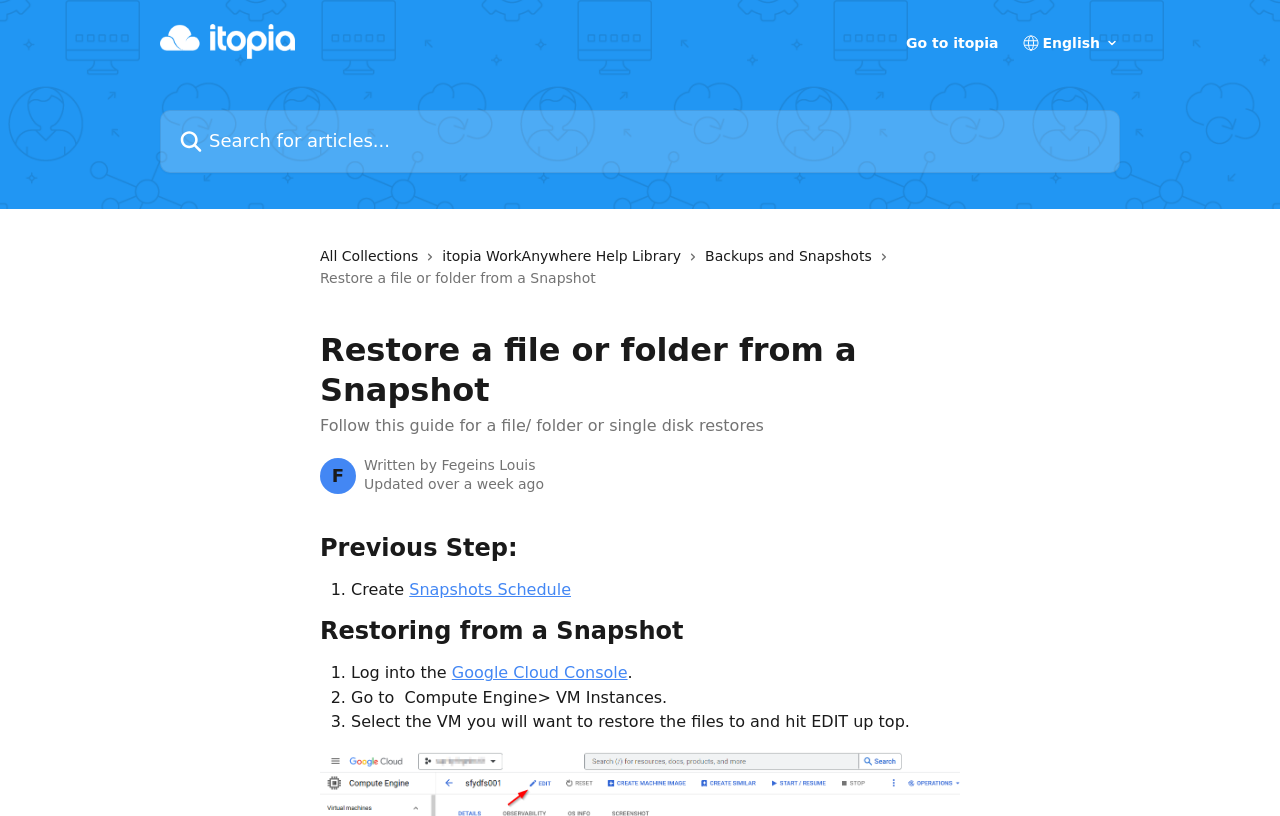Please find the bounding box coordinates of the section that needs to be clicked to achieve this instruction: "Visit Snapshots Schedule".

[0.32, 0.71, 0.446, 0.734]